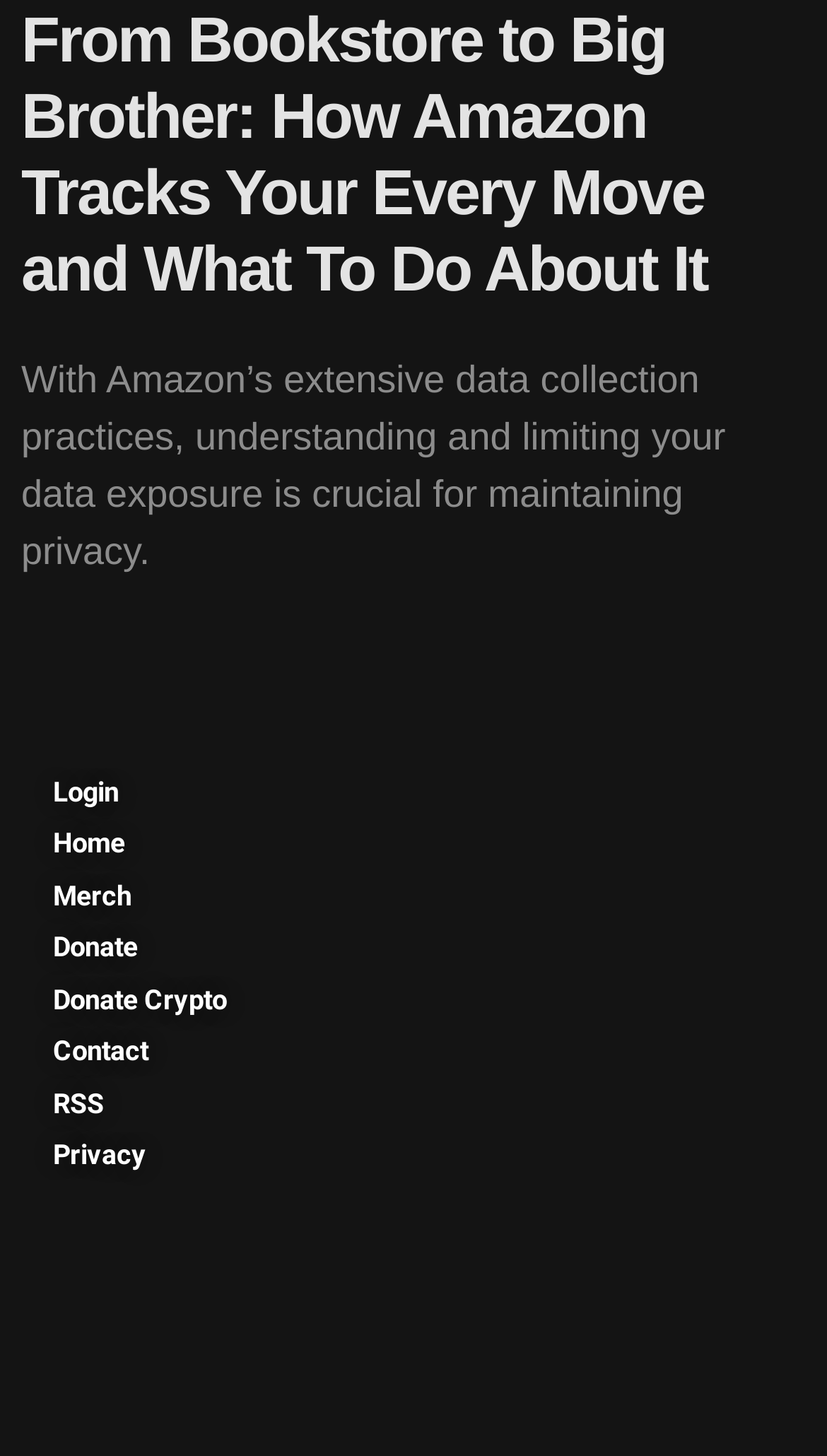What is the topic of the article?
Please provide a comprehensive answer based on the visual information in the image.

The topic of the article can be inferred from the link text 'From Bookstore to Big Brother: How Amazon Tracks Your Every Move and What To Do About It' which suggests that the article is about Amazon's data collection practices and how to maintain privacy.